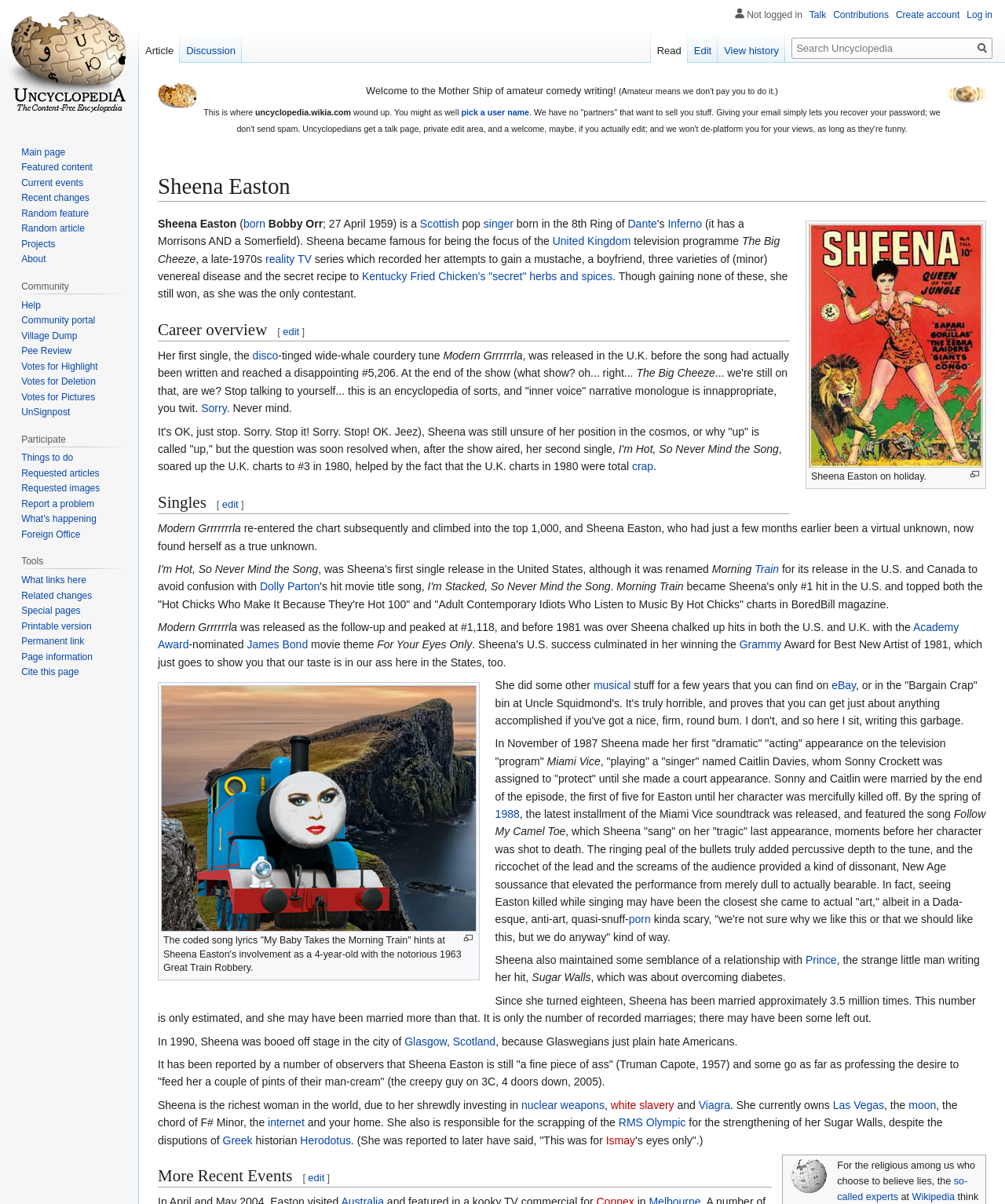Locate the bounding box of the UI element with the following description: "Grammy".

[0.736, 0.53, 0.778, 0.541]